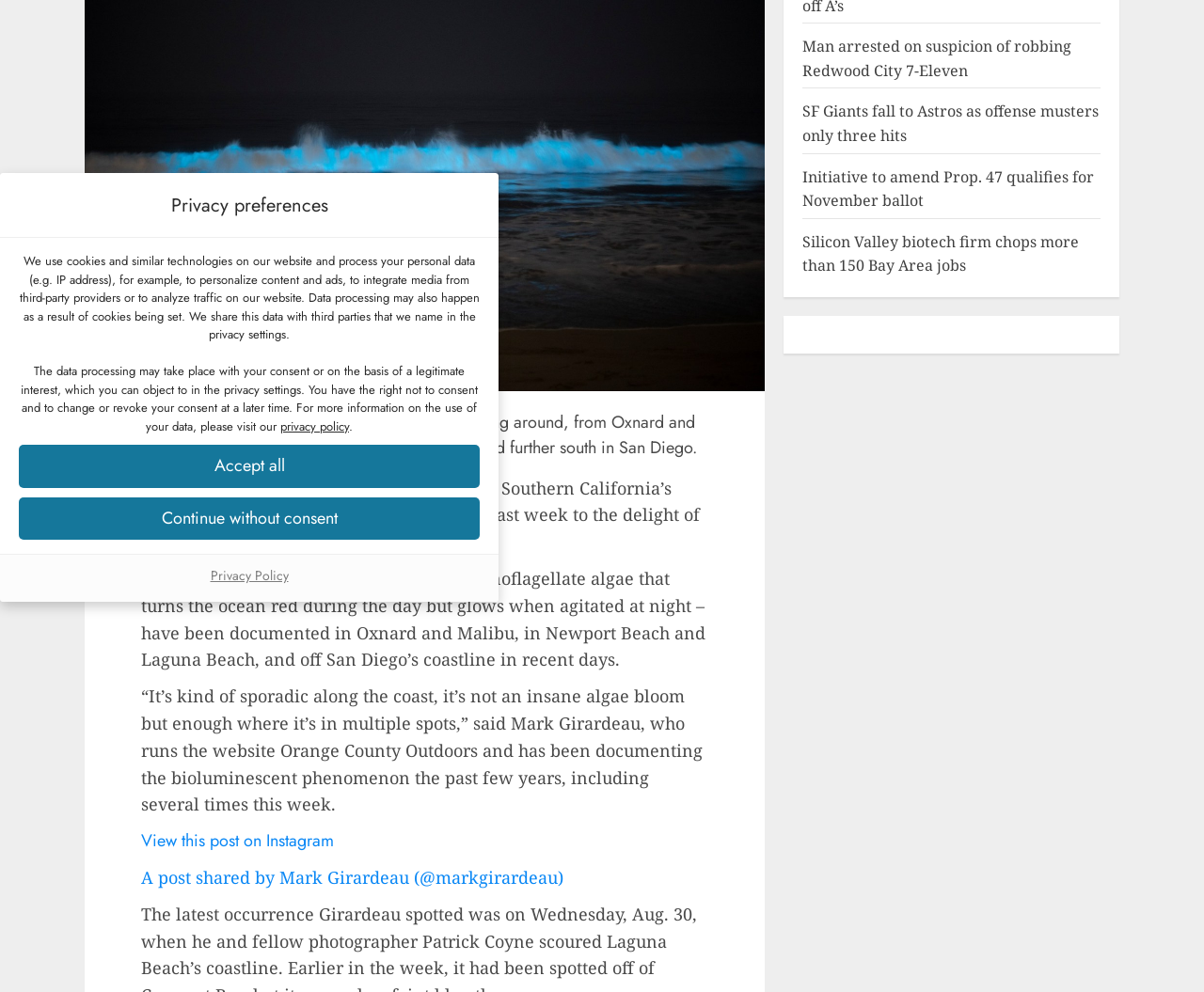Locate the bounding box of the UI element defined by this description: "Continue without consent". The coordinates should be given as four float numbers between 0 and 1, formatted as [left, top, right, bottom].

[0.016, 0.501, 0.398, 0.544]